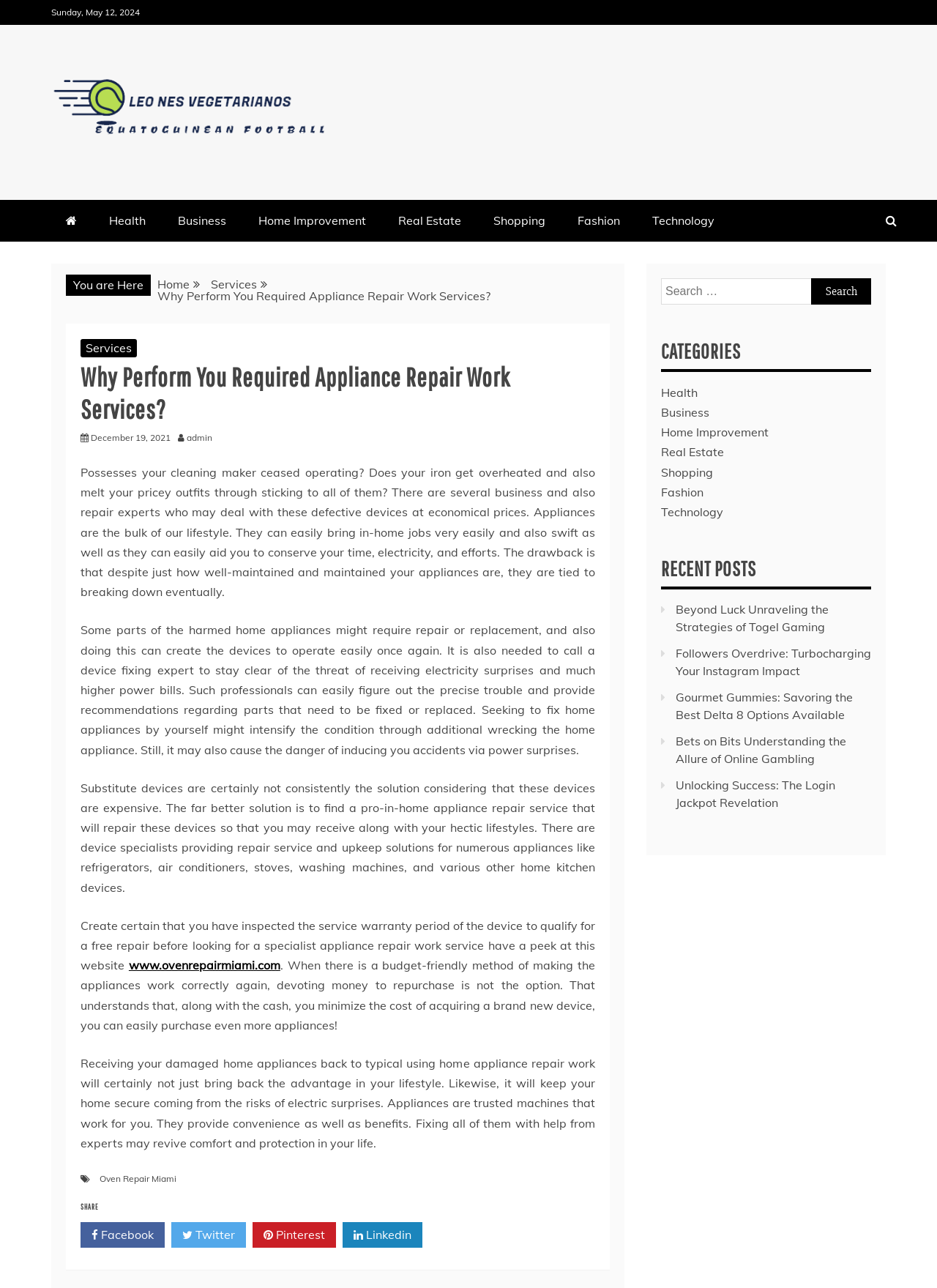Kindly determine the bounding box coordinates for the clickable area to achieve the given instruction: "Click on the 'Oven Repair Miami' link".

[0.106, 0.911, 0.188, 0.919]